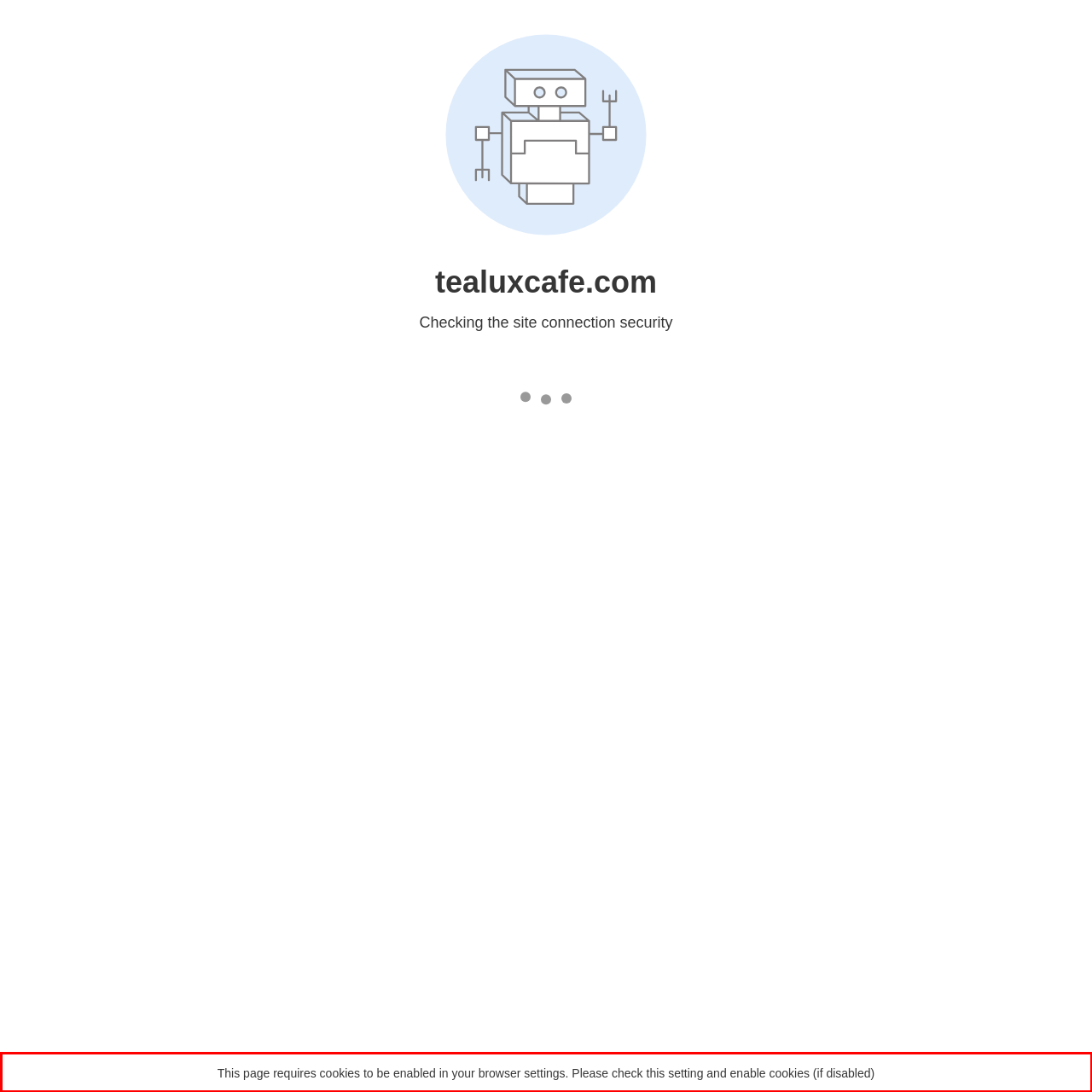From the screenshot of the webpage, locate the red bounding box and extract the text contained within that area.

This page requires cookies to be enabled in your browser settings. Please check this setting and enable cookies (if disabled)